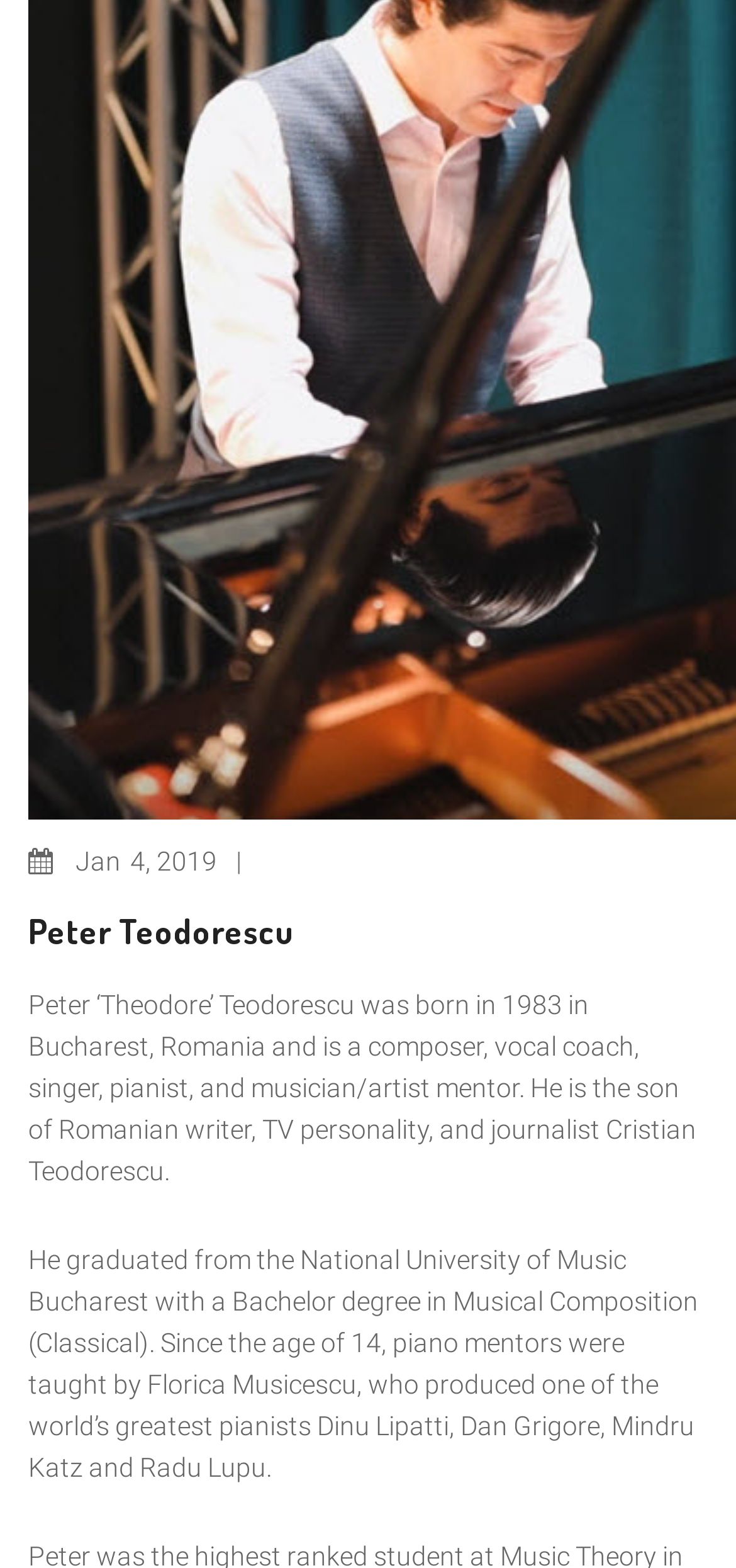What is Peter Teodorescu's profession?
Based on the image, give a concise answer in the form of a single word or short phrase.

Composer, vocal coach, singer, pianist, musician/artist mentor